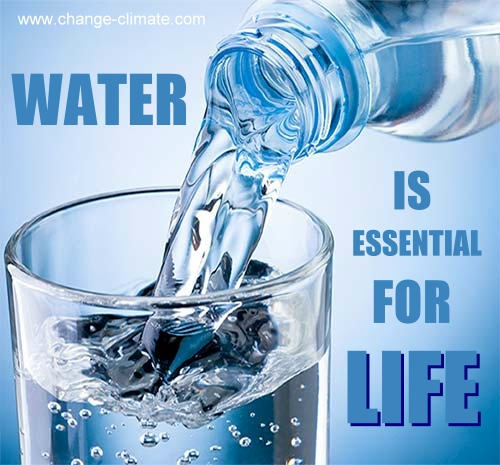What is the purpose of the image?
Provide an in-depth and detailed answer to the question.

The image serves as a reminder of water's vital role in our lives and highlights the message to conserve this precious resource, aligning with themes of sustainability and environmental awareness, which suggests that the purpose of the image is to emphasize the importance of water.